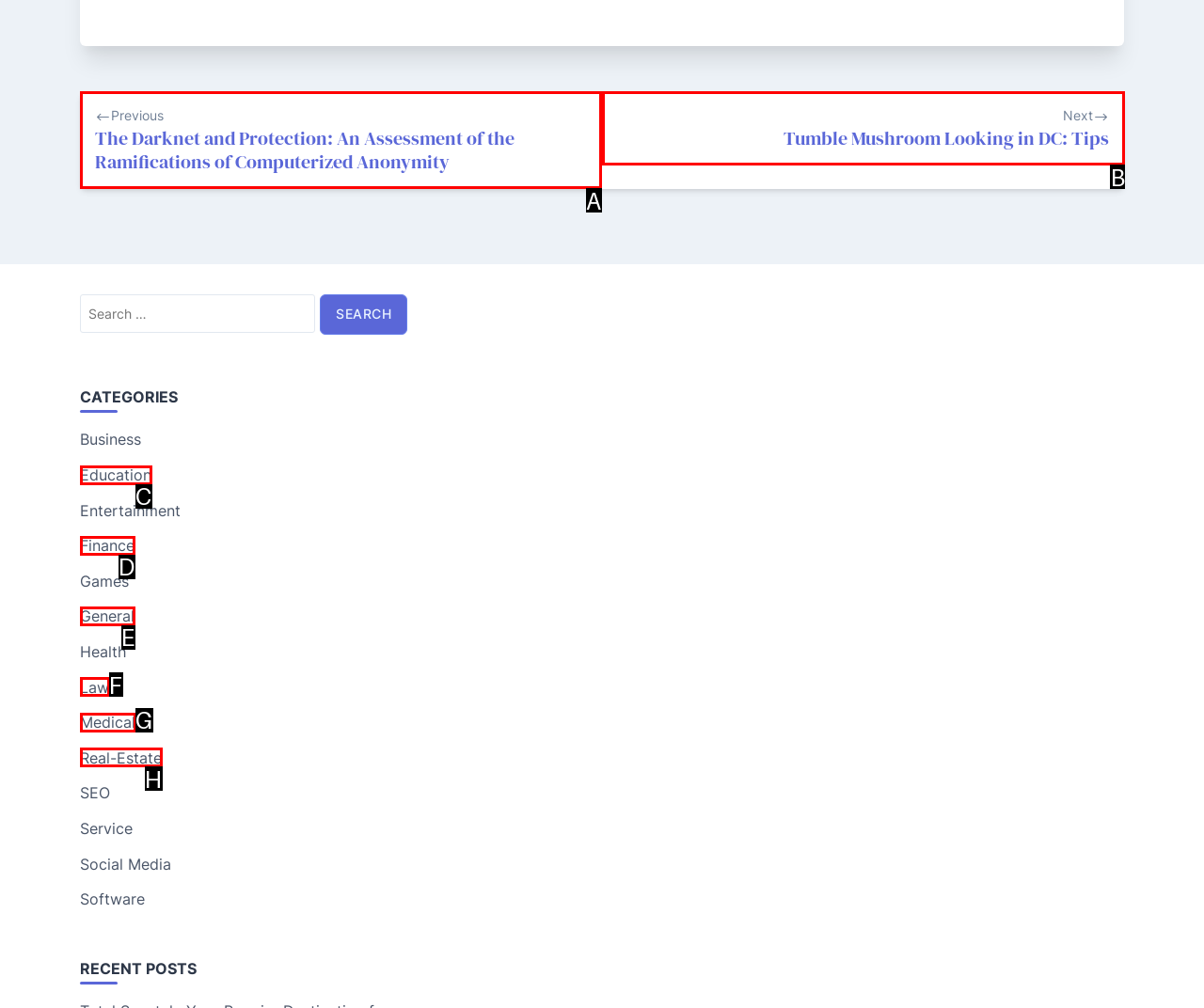Which option should be clicked to execute the following task: Read the next post? Respond with the letter of the selected option.

B